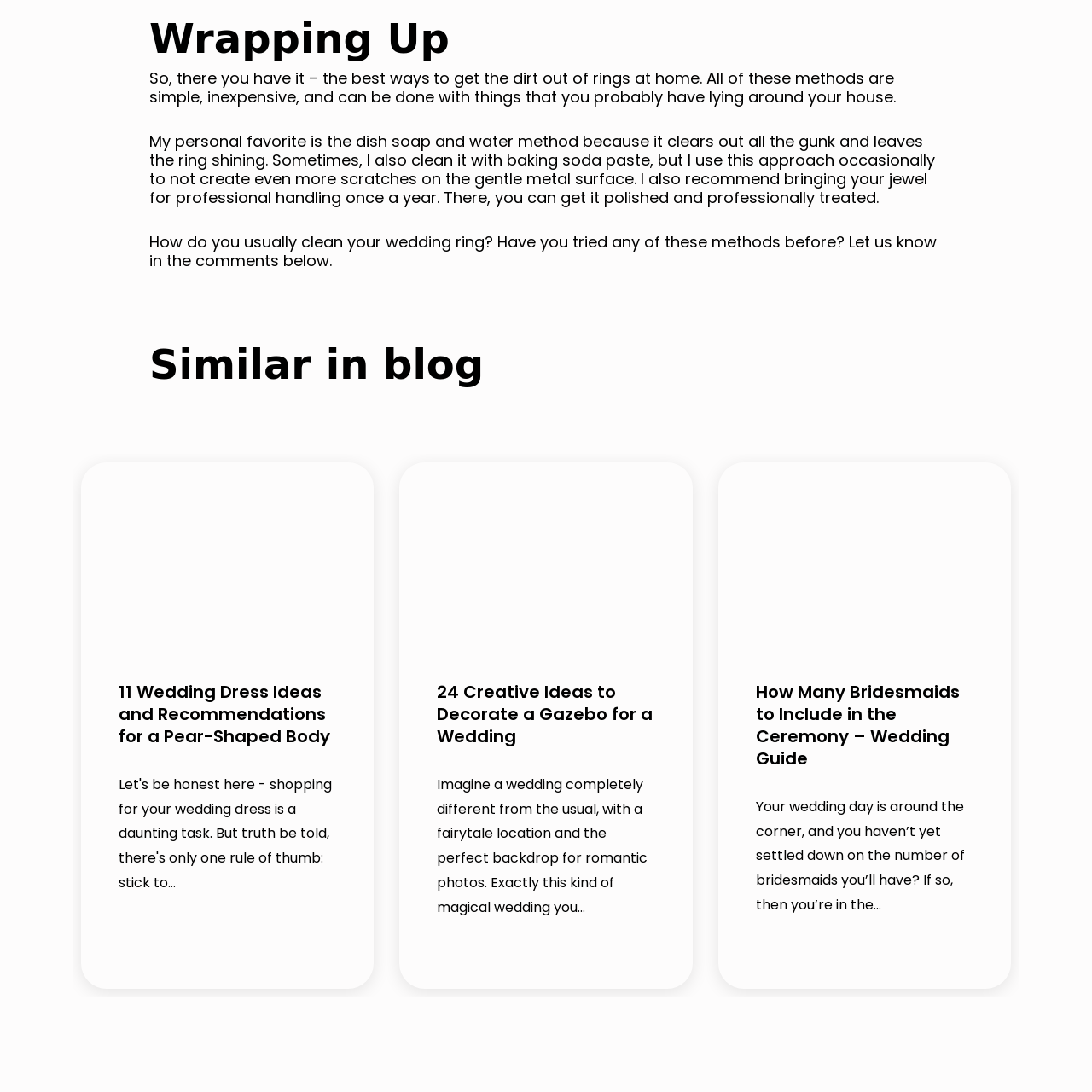Give an in-depth description of the image highlighted with the red boundary.

The image serves as a visual representation of a section within a blog that focuses on wedding-related content. Specifically, this article highlights "11 Wedding Dress Ideas and Recommendations for a Pear-Shaped Body." It aims to offer readers inspiration and practical suggestions for selecting wedding dresses that flatter a pear-shaped figure, encouraging them to explore various styles that enhance their natural silhouette. The context surrounding the image indicates a thematic focus on weddings, fashion, and personalized recommendations, creating a helpful resource for those planning their special day.